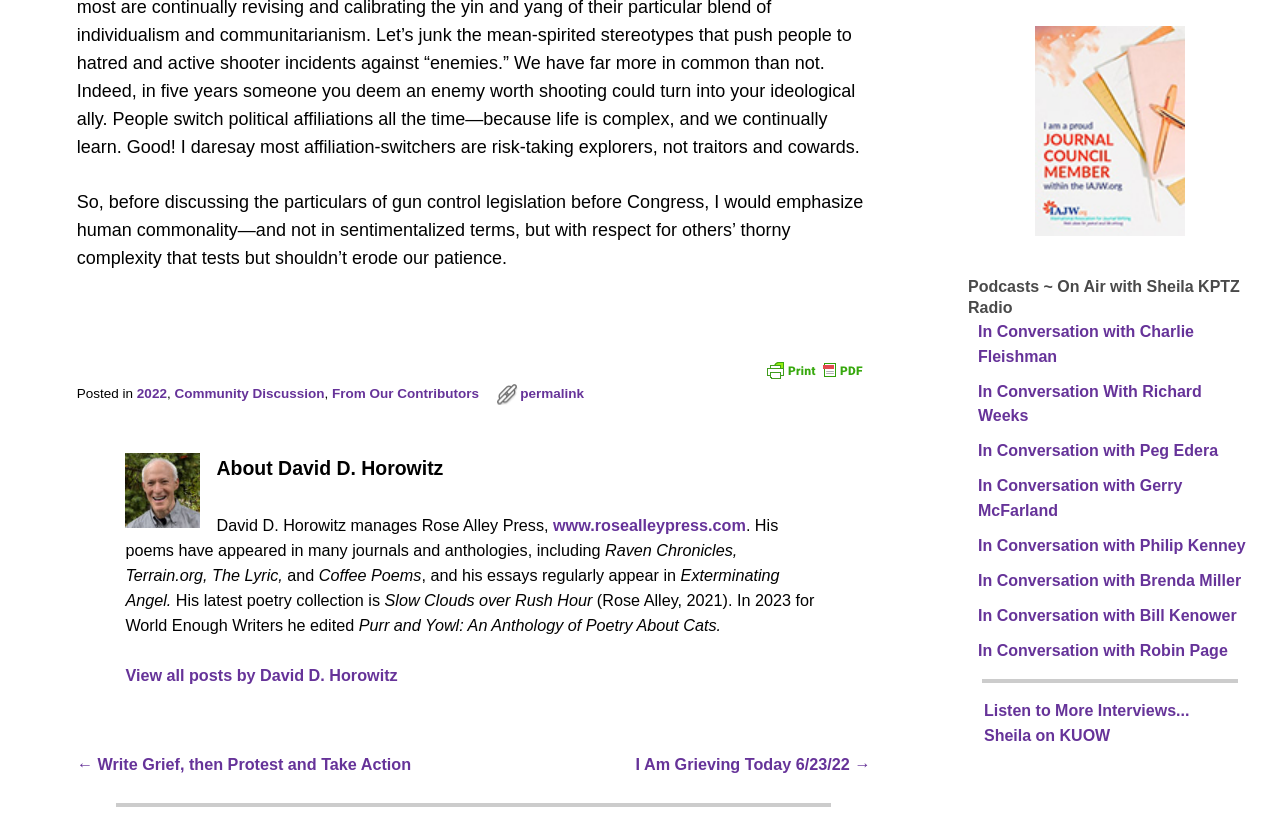Given the element description Hunt Updates, predict the bounding box coordinates for the UI element in the webpage screenshot. The format should be (top-left x, top-left y, bottom-right x, bottom-right y), and the values should be between 0 and 1.

None